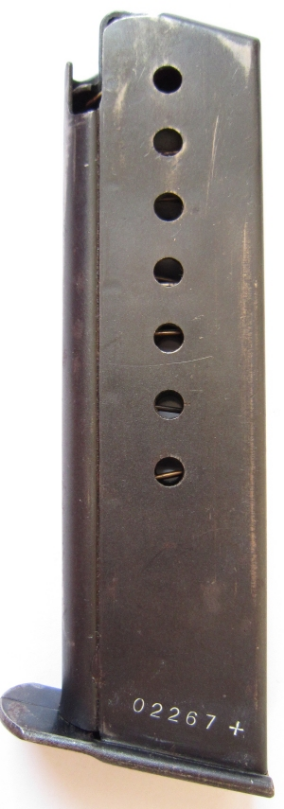Break down the image and provide a full description, noting any significant aspects.

This image showcases a Walther P38 0-series magazine, specifically the second variation. The magazine is made of metal and features a sleek design, characterized by its elongated shape and several circular cutouts along the side for visibility of the round count. At the base, the magazine is marked with the number "02267 +" indicating a possible serial number or manufacturing detail. The background is plain, allowing the magazine to stand out clearly, emphasizing its function and design typical of mid-20th century firearm accessories. This type of magazine is essential for the operation of the Walther P38, a notable sidearm used during World War II and beyond.